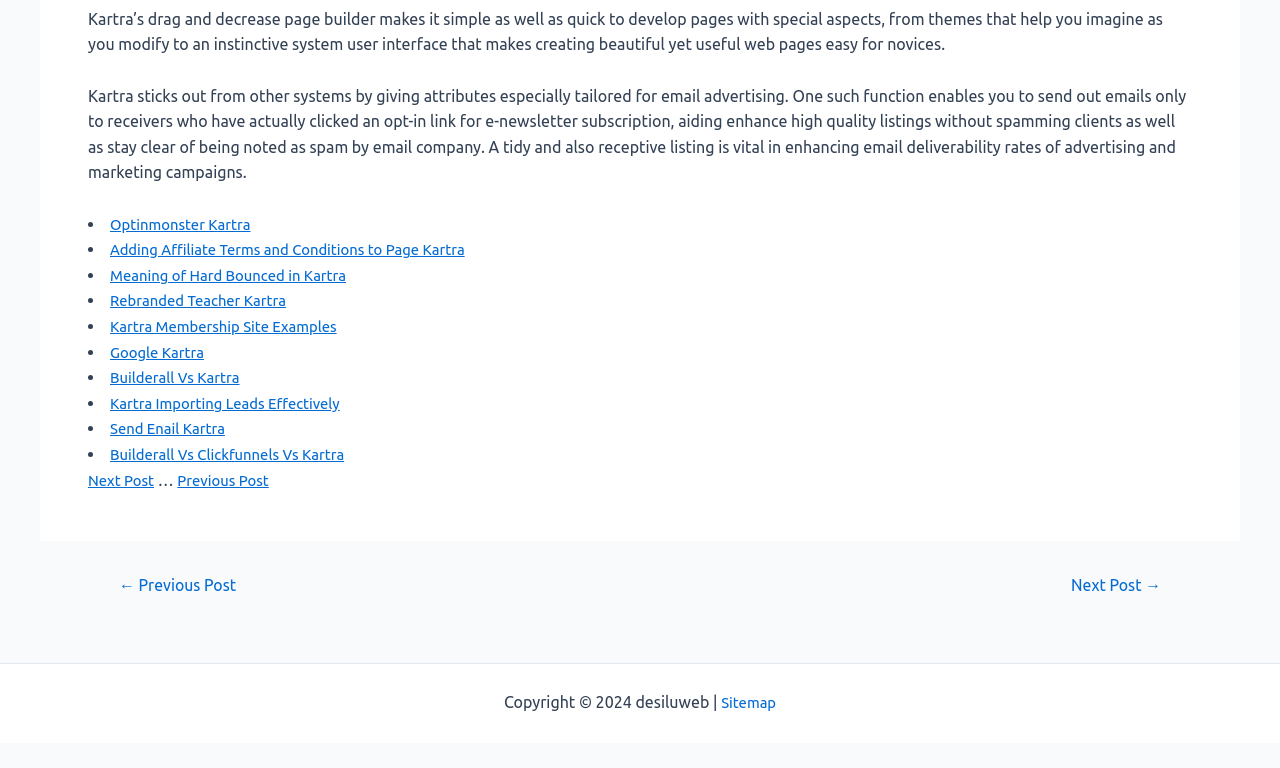Give a concise answer of one word or phrase to the question: 
What is the navigation section at the bottom of the page?

Post navigation